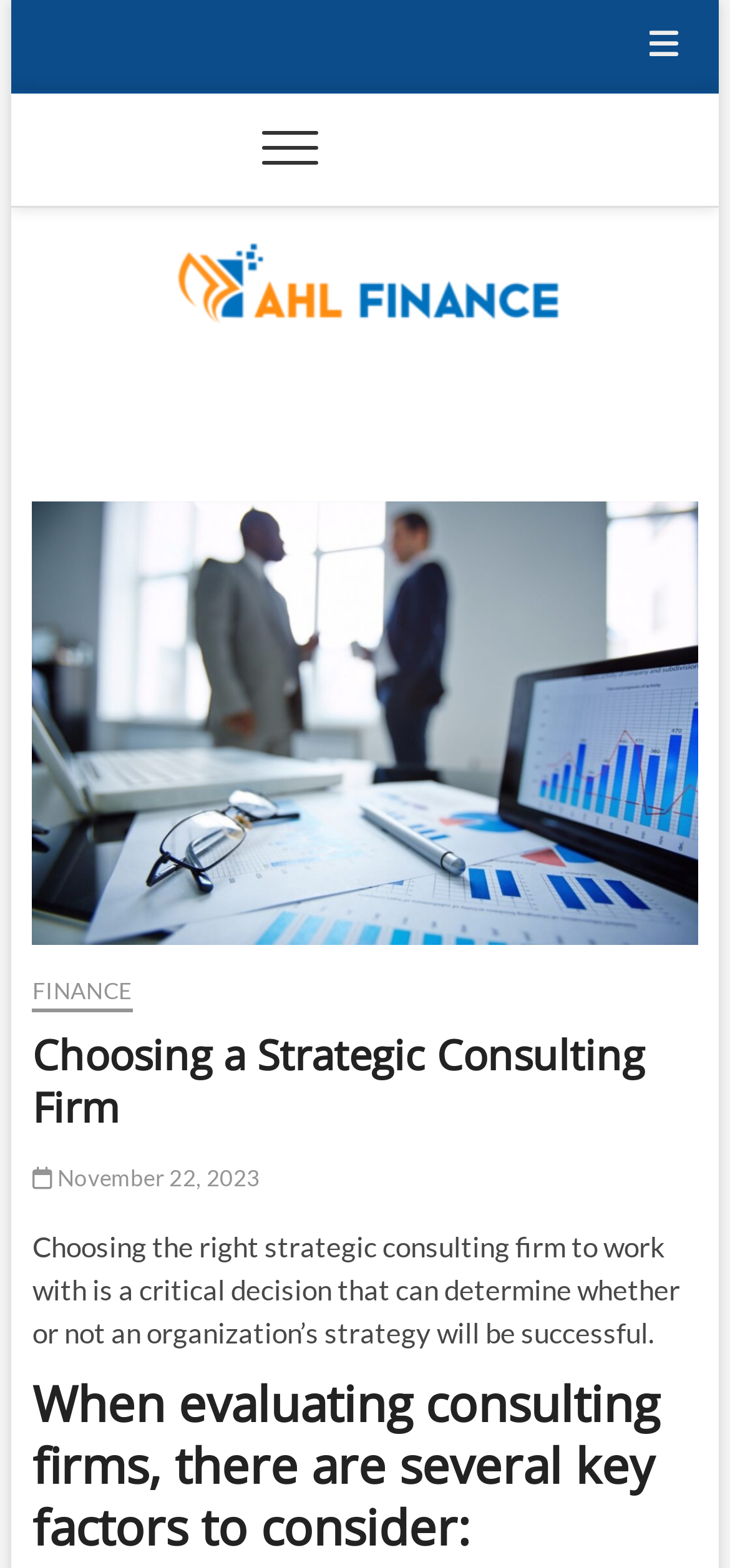Please determine the bounding box coordinates for the UI element described as: "AHL Finance".

[0.218, 0.231, 0.723, 0.28]